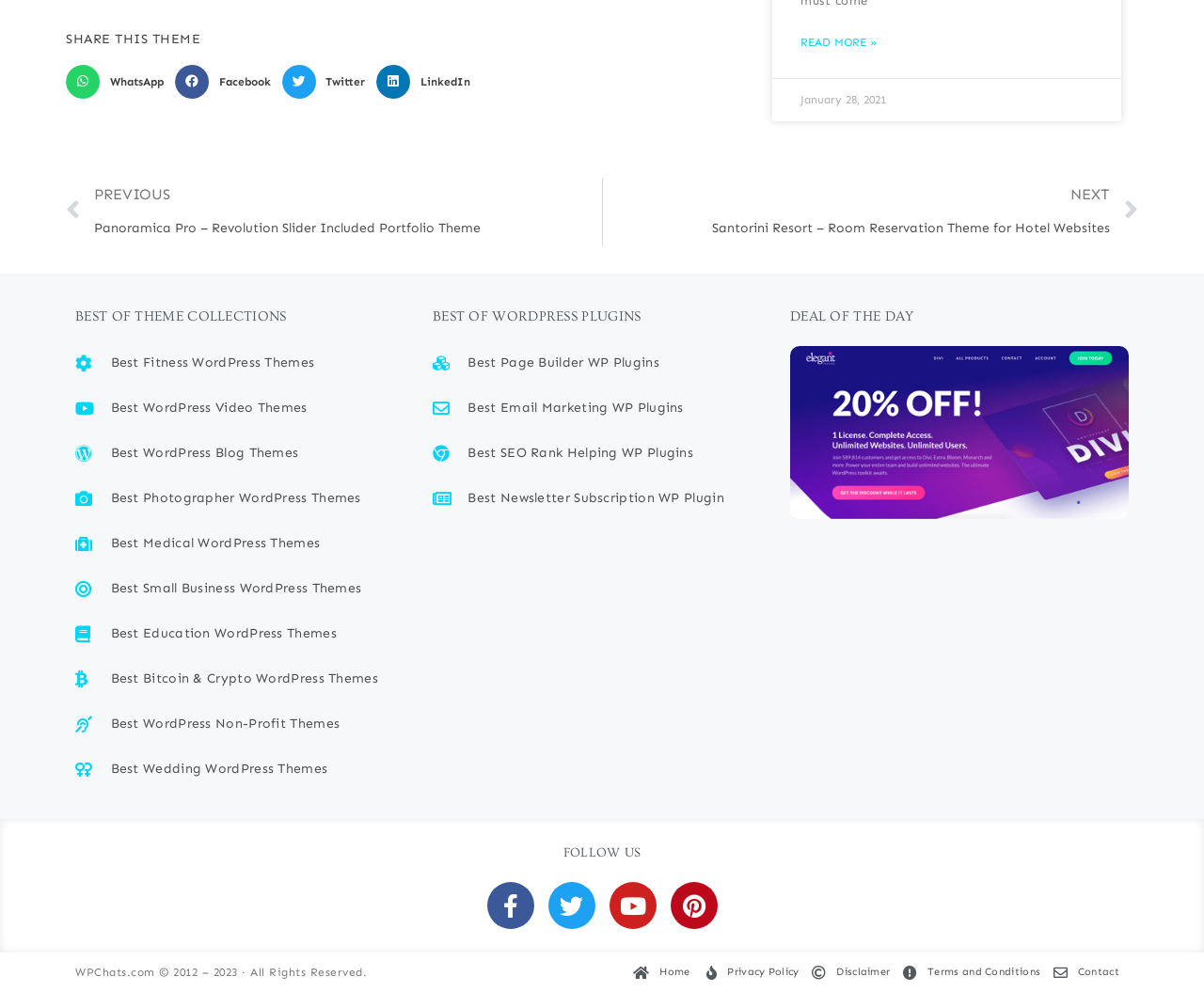Use a single word or phrase to answer the following:
What is the discount percentage on the Divi WordPress Theme?

20%